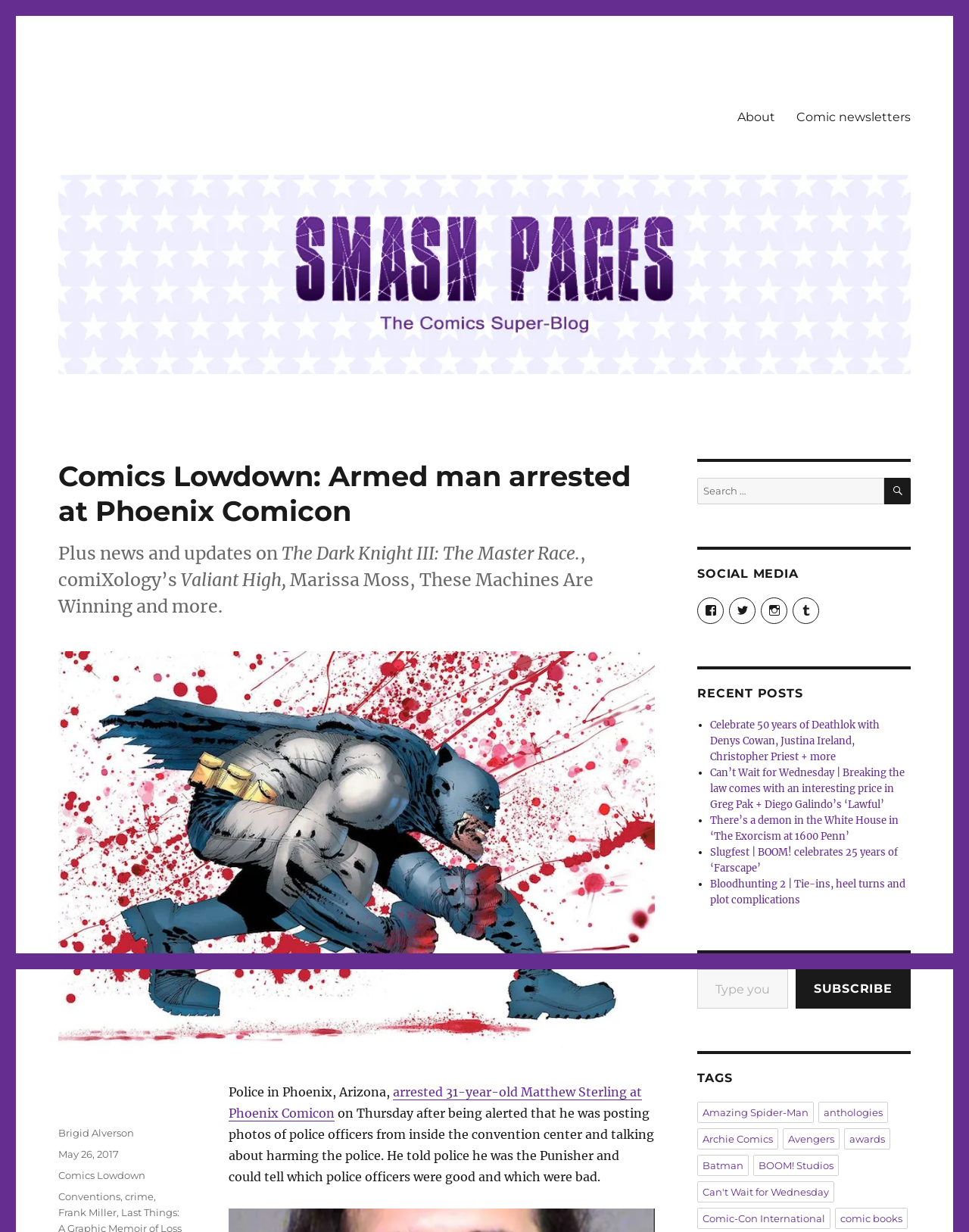Please determine the bounding box coordinates of the clickable area required to carry out the following instruction: "View recent posts". The coordinates must be four float numbers between 0 and 1, represented as [left, top, right, bottom].

[0.72, 0.582, 0.94, 0.737]